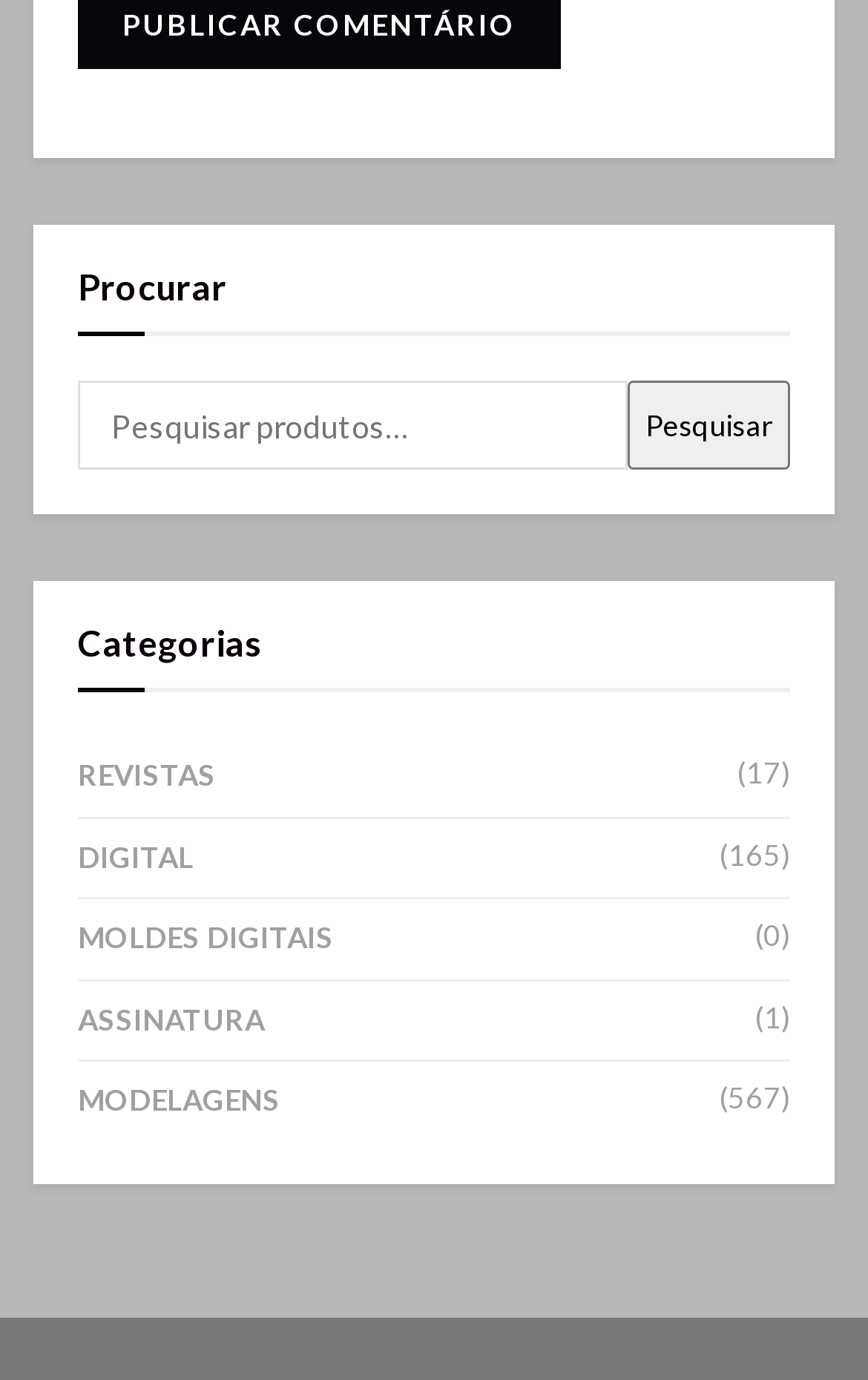Based on the image, please respond to the question with as much detail as possible:
How many categories are there?

I counted the number of links under the 'Categorias' heading, which are 'REVISTAS', 'DIGITAL', 'MOLDES DIGITAIS', 'ASSINATURA', and 'MODELAGENS'. Therefore, there are 5 categories.